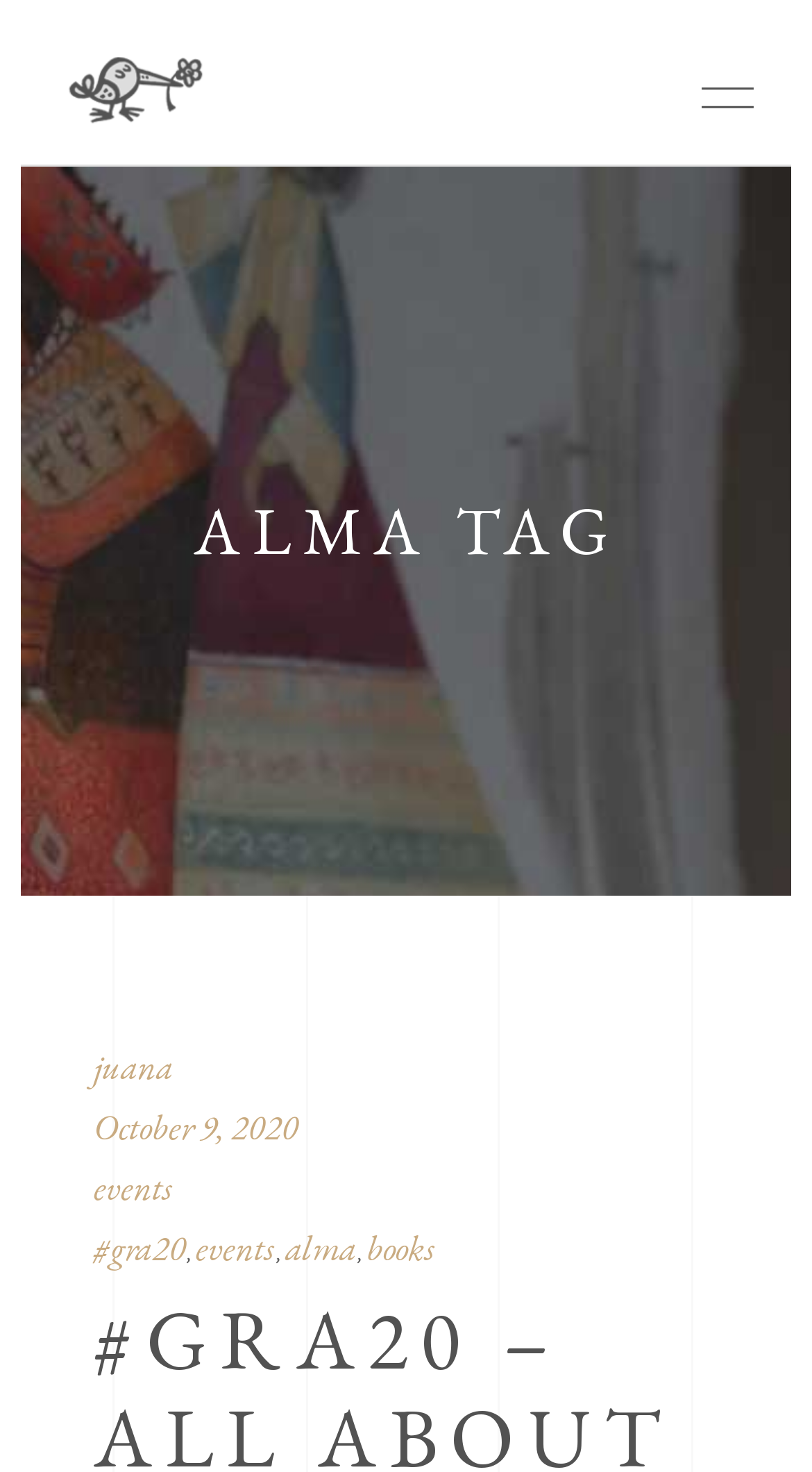Can you specify the bounding box coordinates of the area that needs to be clicked to fulfill the following instruction: "view Primary News Feeds"?

None